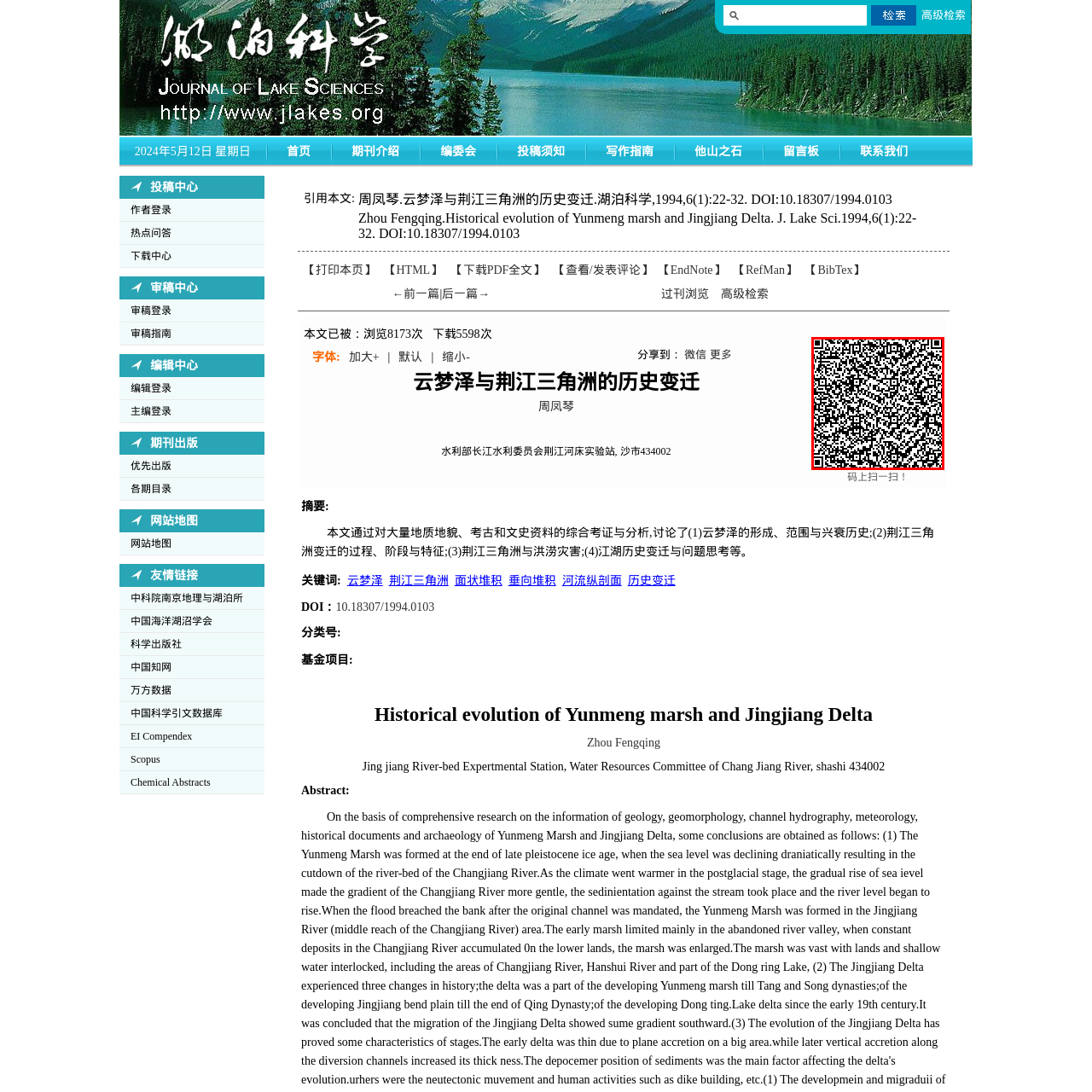View the element within the red boundary, What is the title of the article? 
Deliver your response in one word or phrase.

云梦泽与荆江三角洲的历史变迁